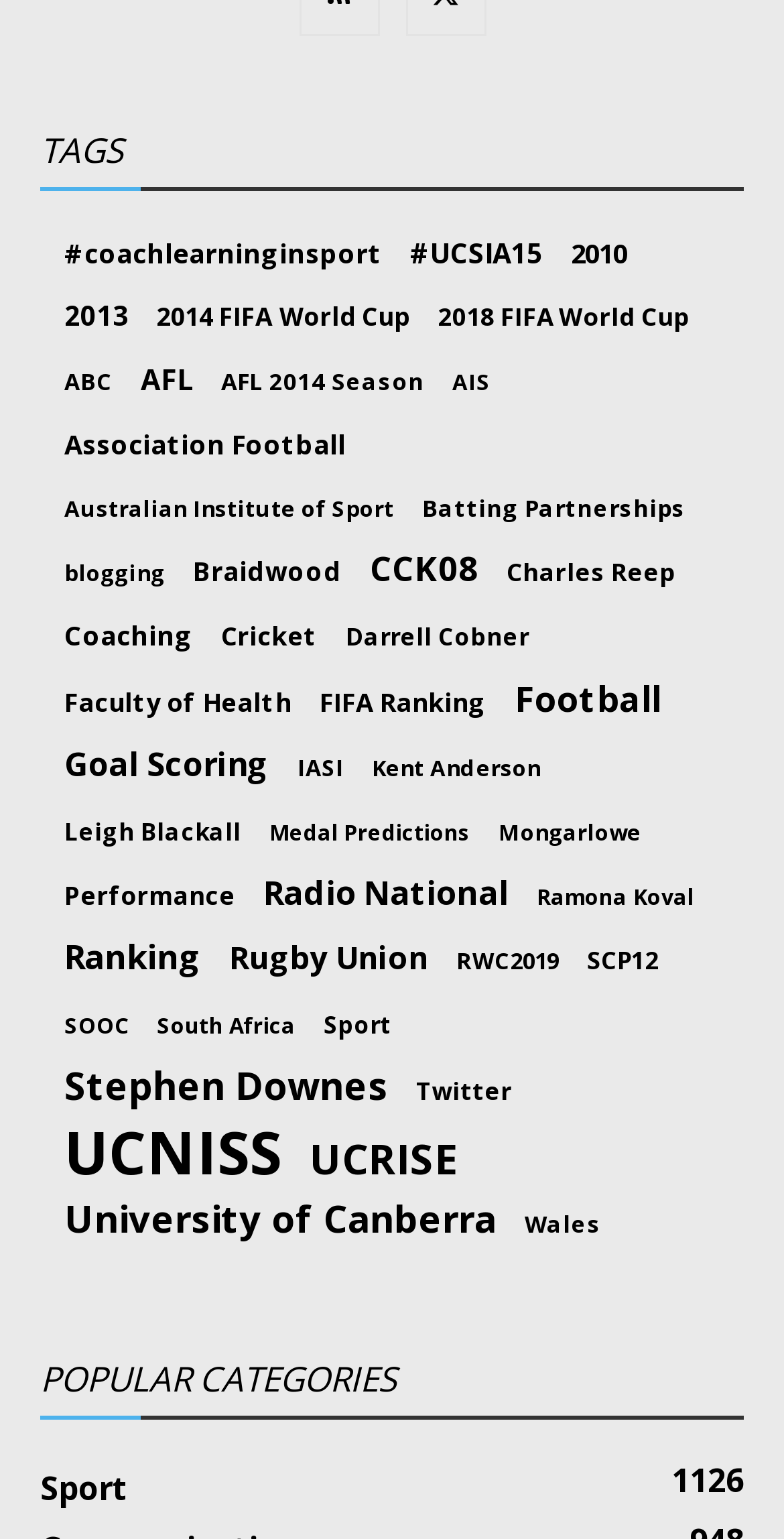Please identify the coordinates of the bounding box for the clickable region that will accomplish this instruction: "Click on the 'POPULAR CATEGORIES' heading".

[0.051, 0.872, 0.949, 0.92]